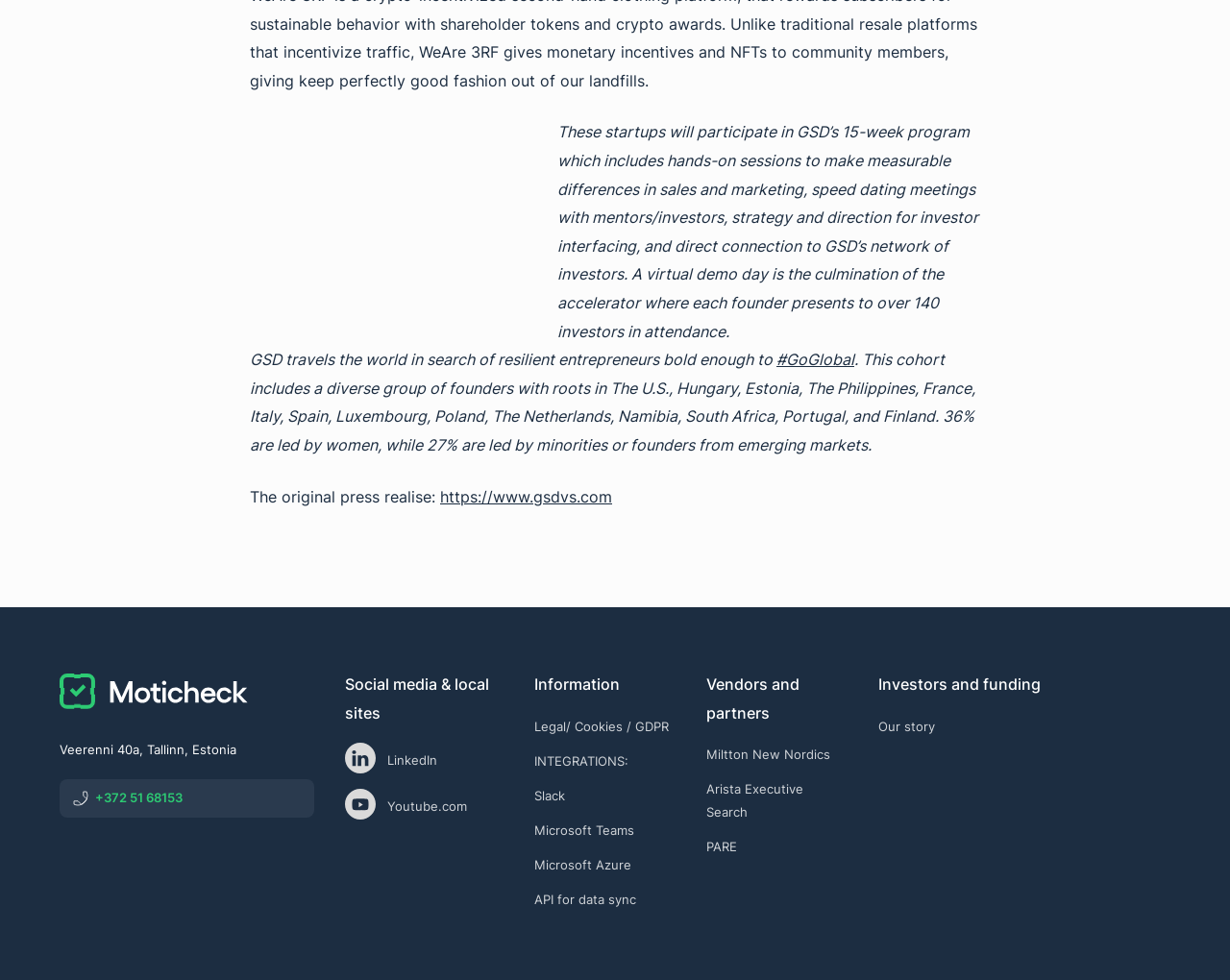Find the bounding box coordinates for the area that must be clicked to perform this action: "Contact via phone number".

[0.048, 0.795, 0.255, 0.834]